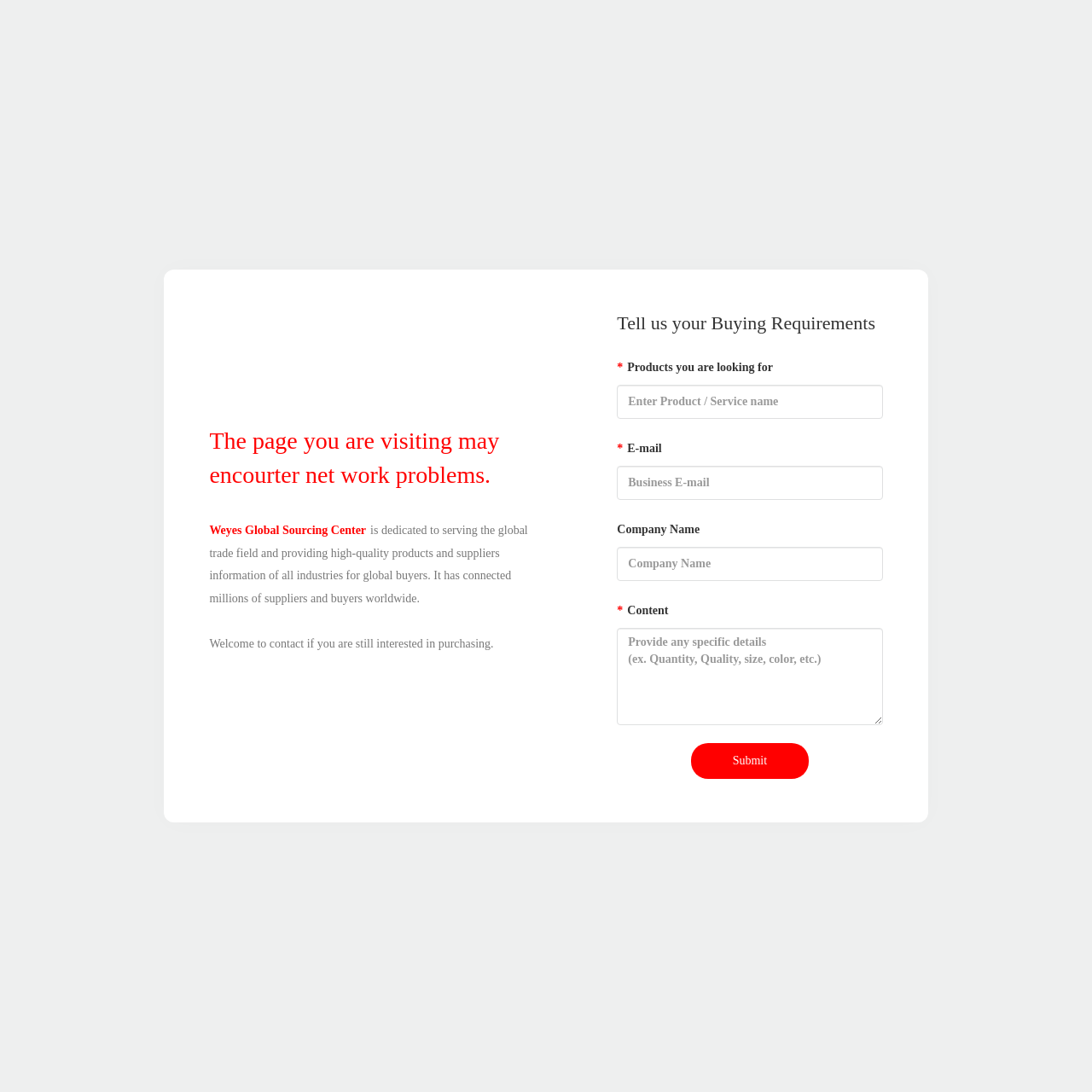Refer to the element description Submit and identify the corresponding bounding box in the screenshot. Format the coordinates as (top-left x, top-left y, bottom-right x, bottom-right y) with values in the range of 0 to 1.

[0.633, 0.681, 0.741, 0.713]